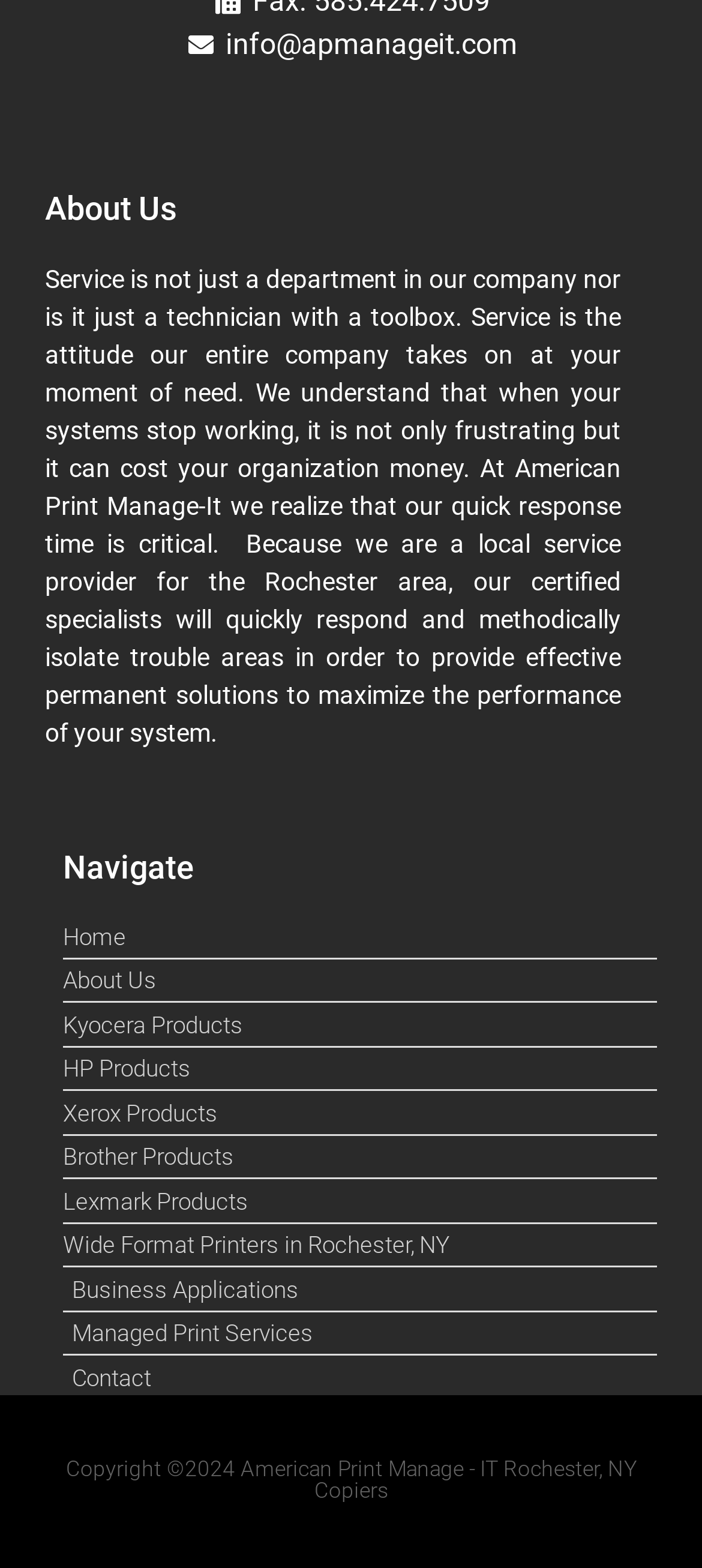Please identify the bounding box coordinates of the element's region that should be clicked to execute the following instruction: "View Kyocera products". The bounding box coordinates must be four float numbers between 0 and 1, i.e., [left, top, right, bottom].

[0.09, 0.643, 0.936, 0.665]